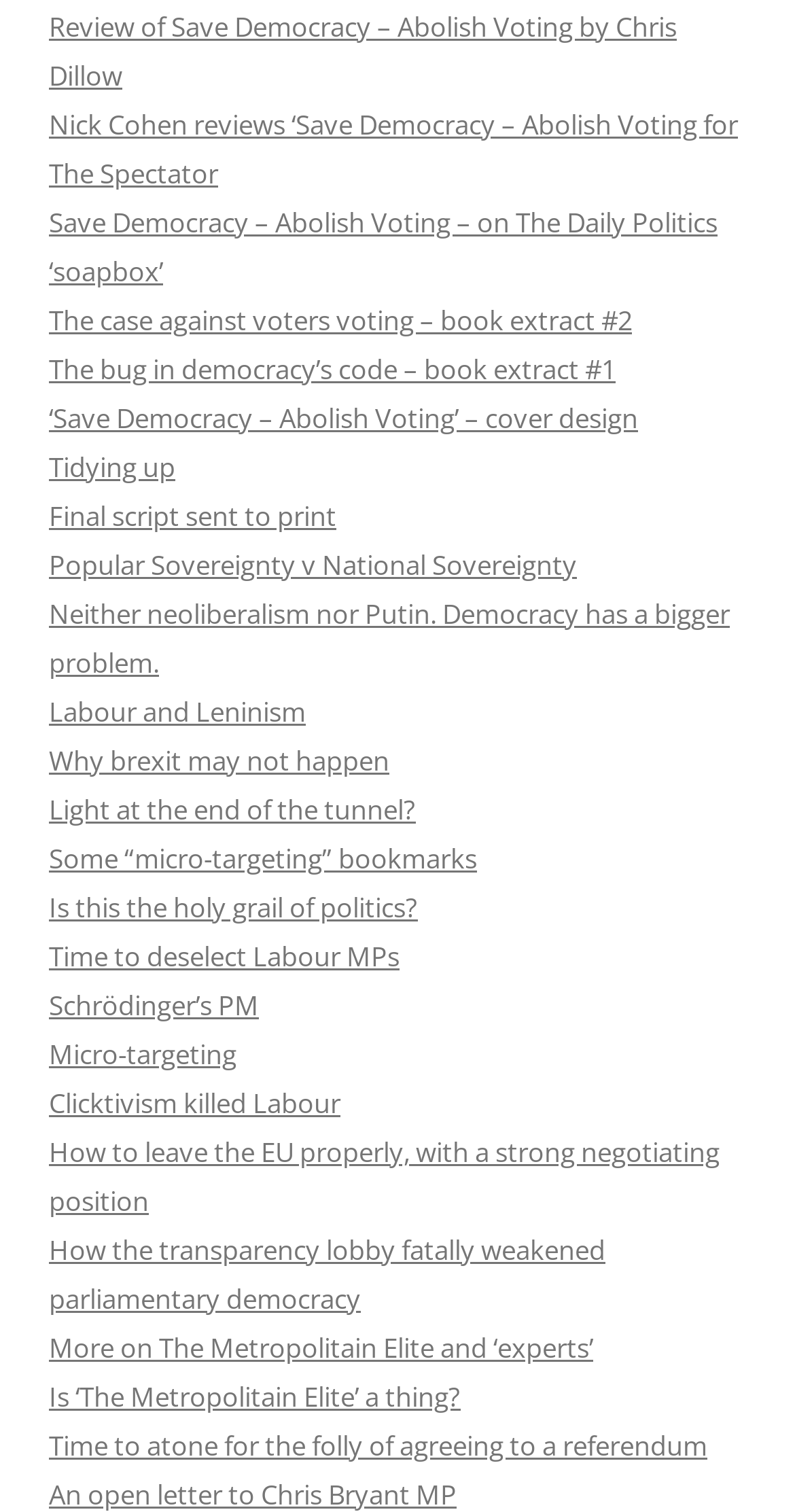Locate the bounding box coordinates of the clickable region to complete the following instruction: "Learn about How to leave the EU properly, with a strong negotiating position."

[0.062, 0.749, 0.905, 0.806]